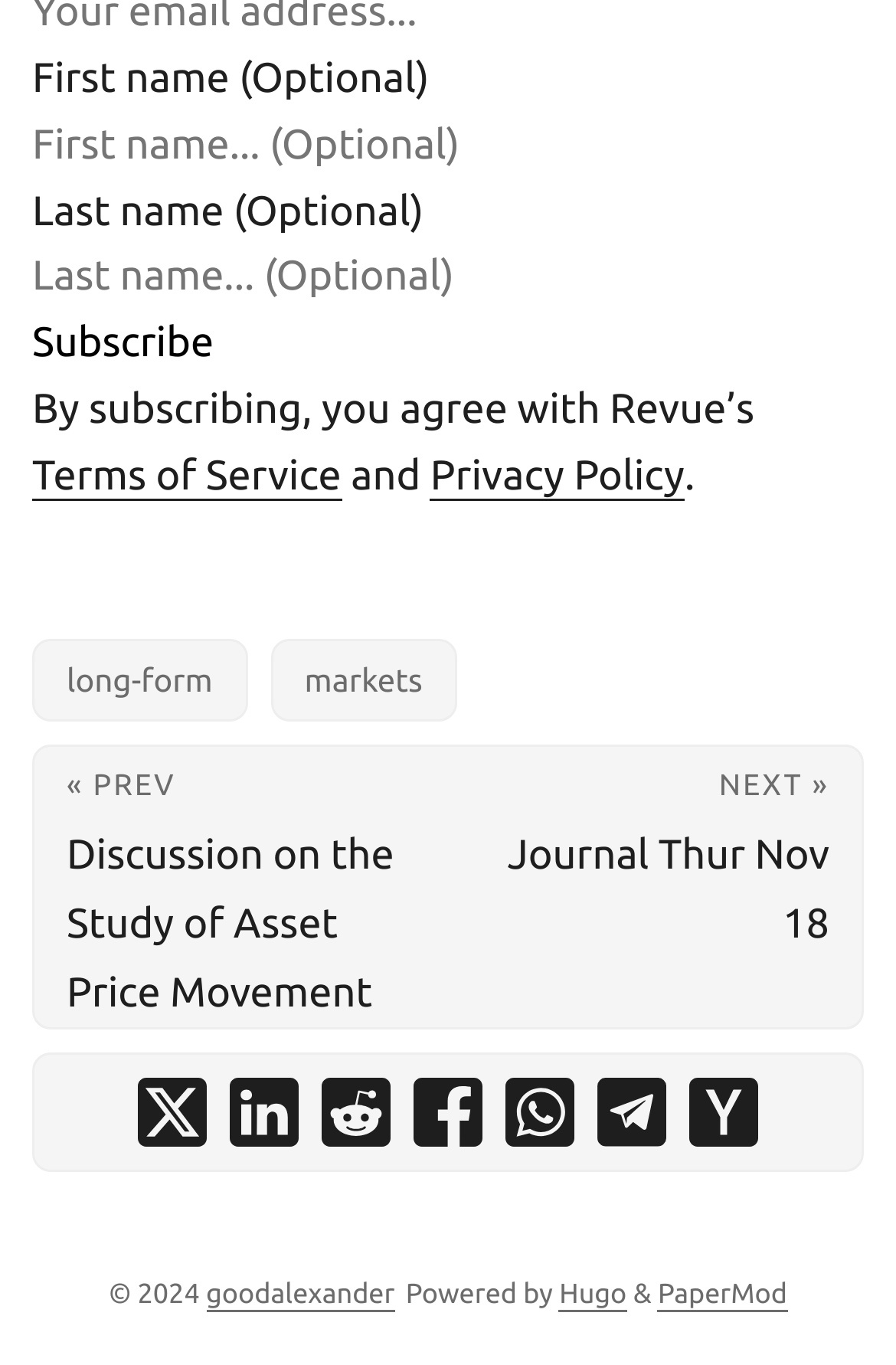Could you specify the bounding box coordinates for the clickable section to complete the following instruction: "Share on LinkedIn"?

[0.256, 0.789, 0.333, 0.839]